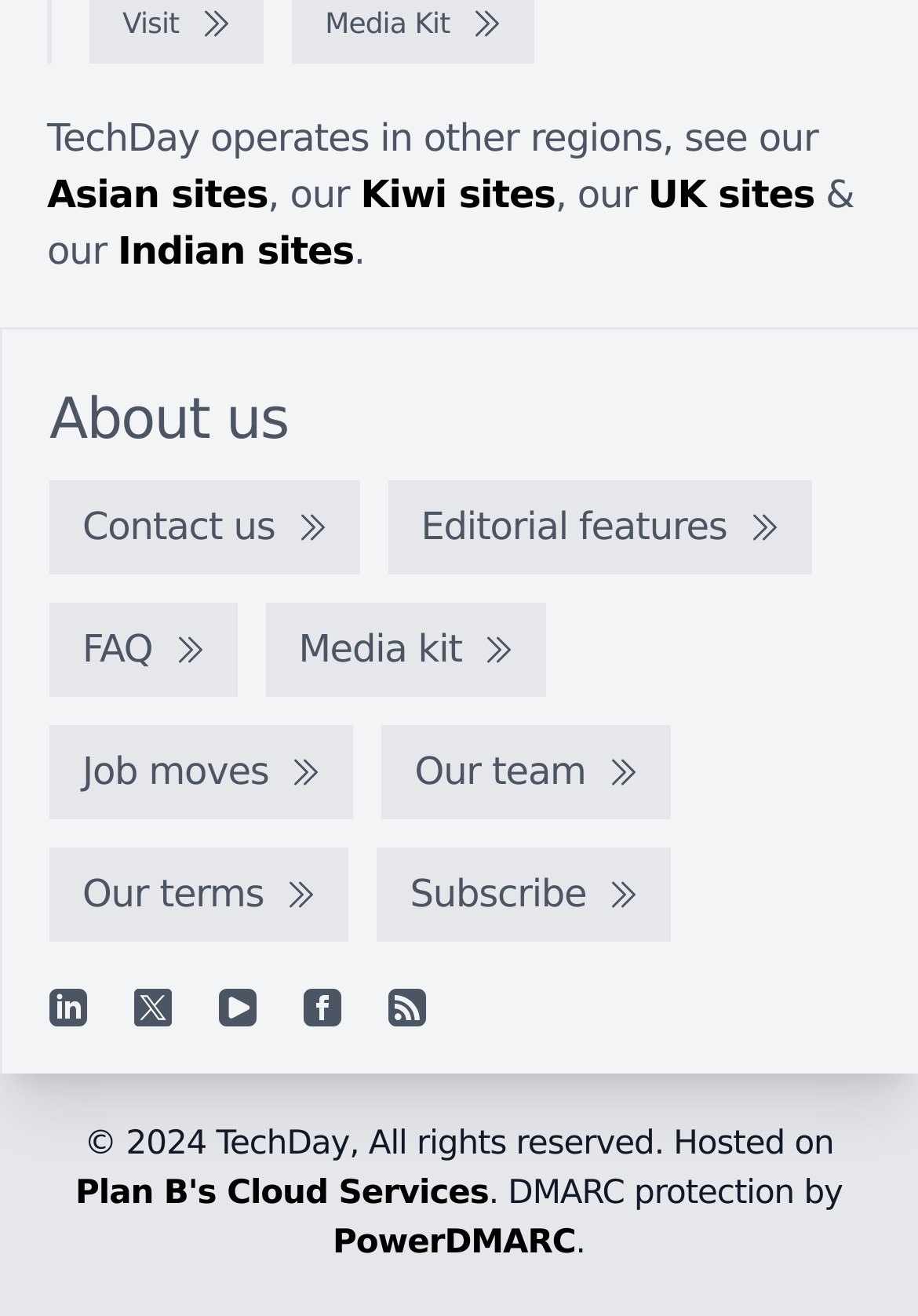Determine the bounding box of the UI element mentioned here: "Plan B's Cloud Services". The coordinates must be in the format [left, top, right, bottom] with values ranging from 0 to 1.

[0.082, 0.893, 0.532, 0.922]